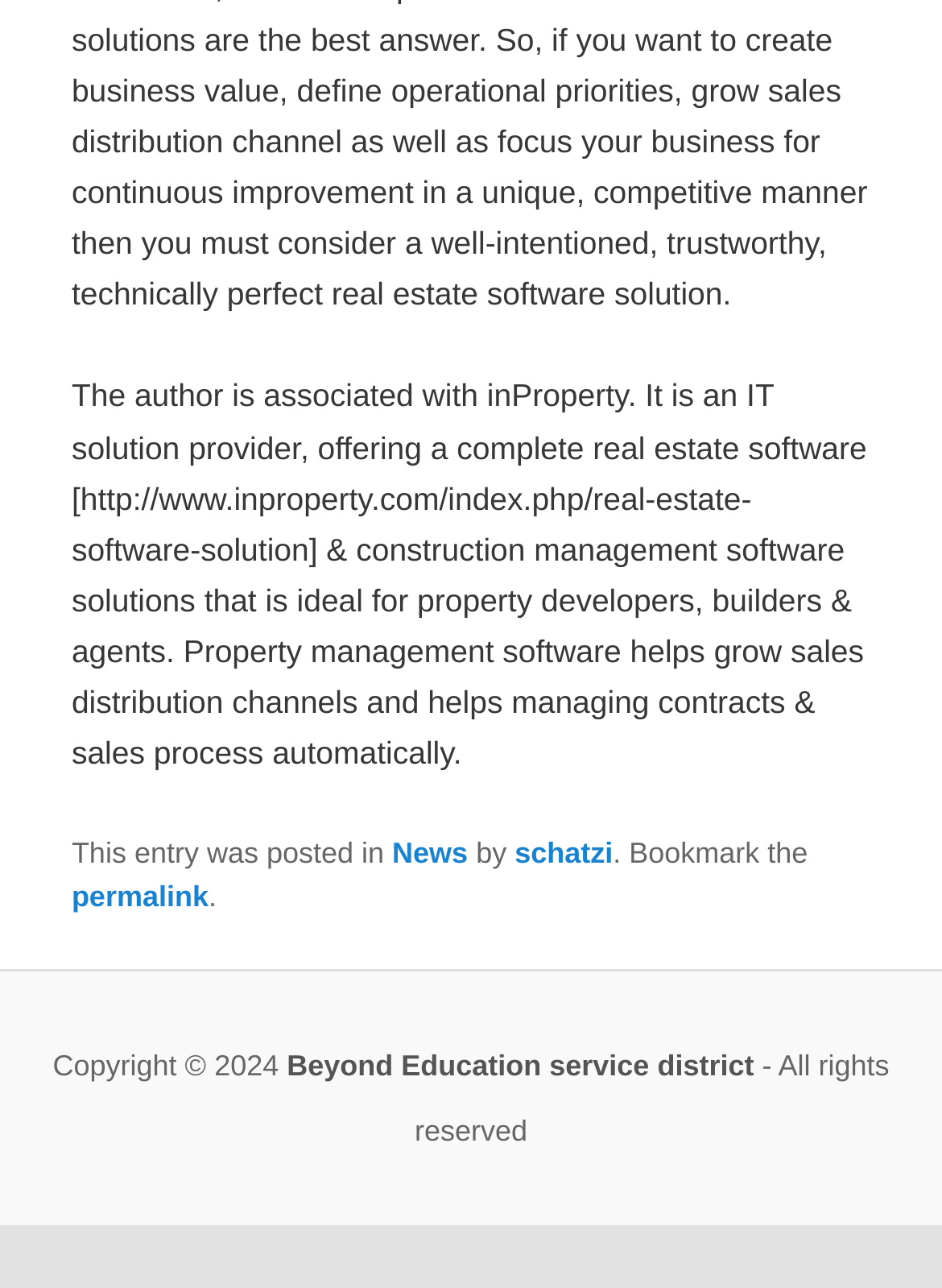Who posted the current entry?
Based on the image, please offer an in-depth response to the question.

The answer can be found in the FooterAsNonLandmark element, which contains a link element with the text 'schatzi', indicating that schatzi is the author of the current entry.